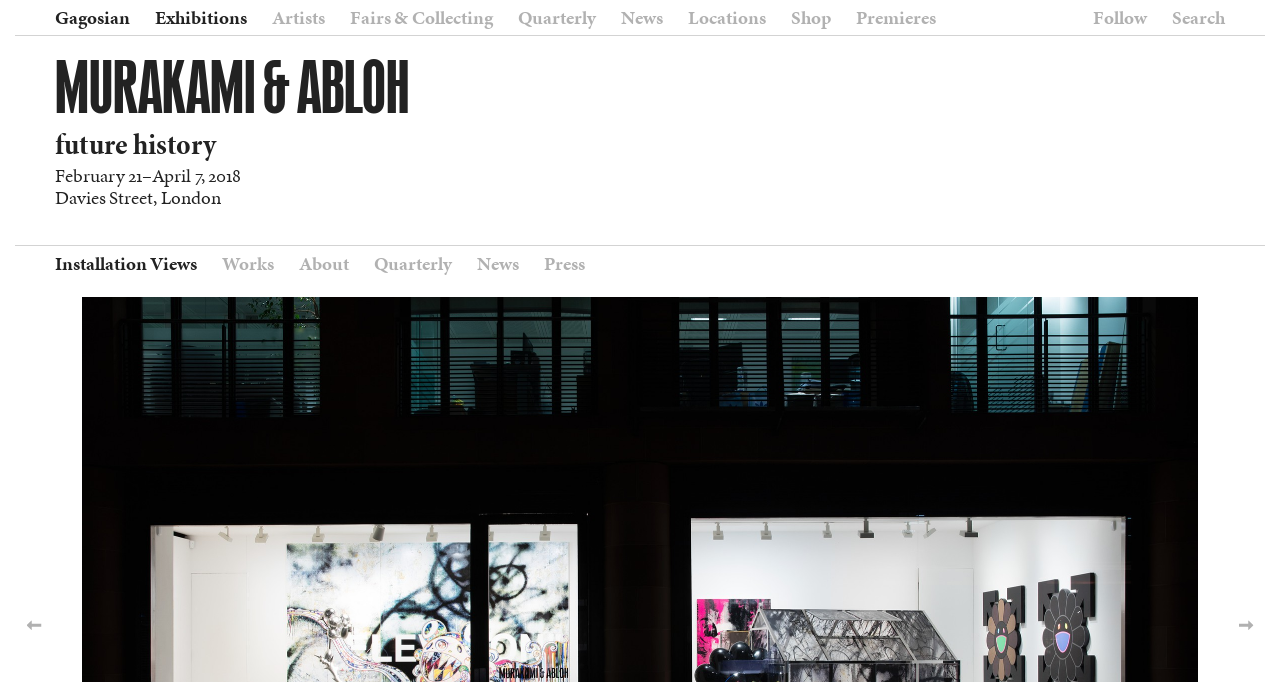Where is the exhibition located?
Answer the question with a single word or phrase by looking at the picture.

Davies Street, London